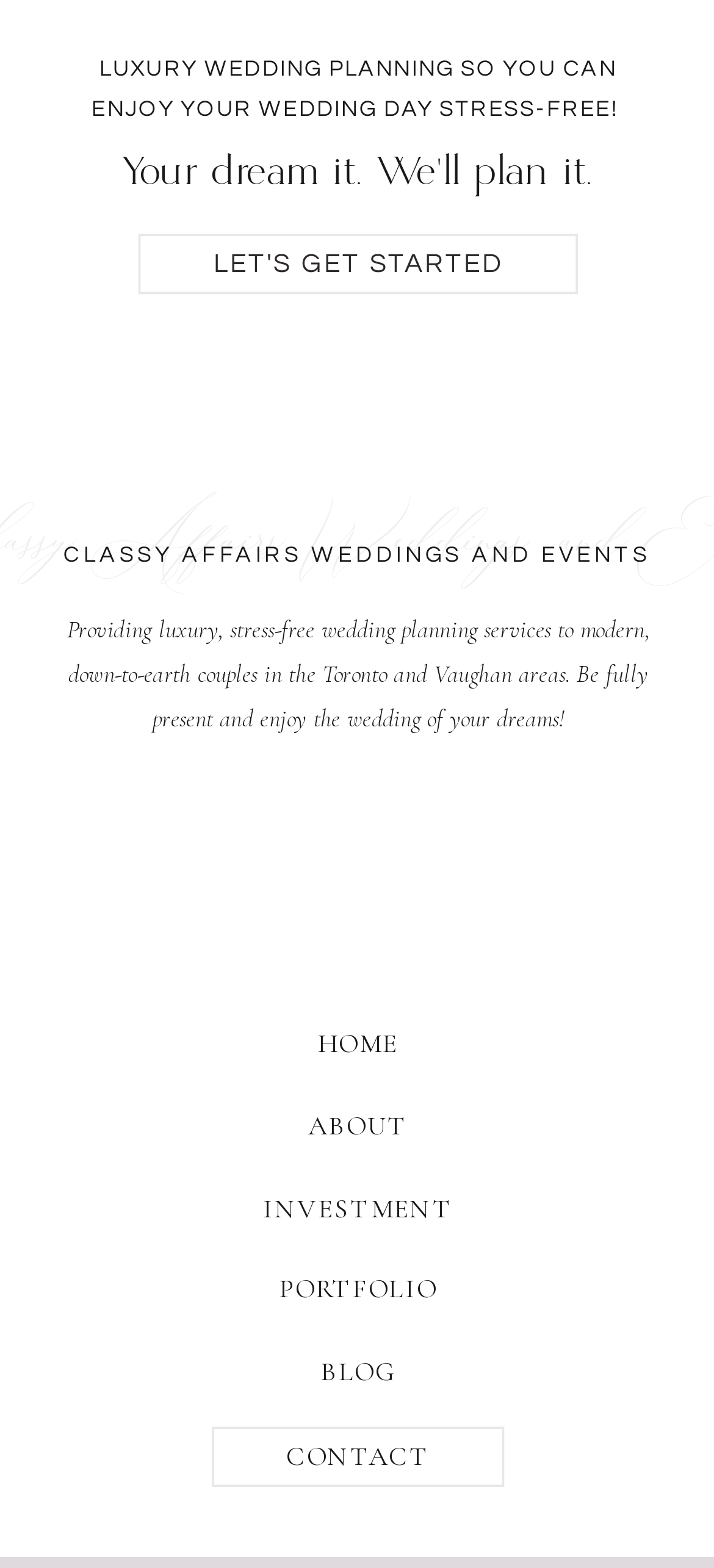Please locate the bounding box coordinates of the element's region that needs to be clicked to follow the instruction: "Explore 'PORTFOLIO'". The bounding box coordinates should be provided as four float numbers between 0 and 1, i.e., [left, top, right, bottom].

[0.391, 0.812, 0.612, 0.832]